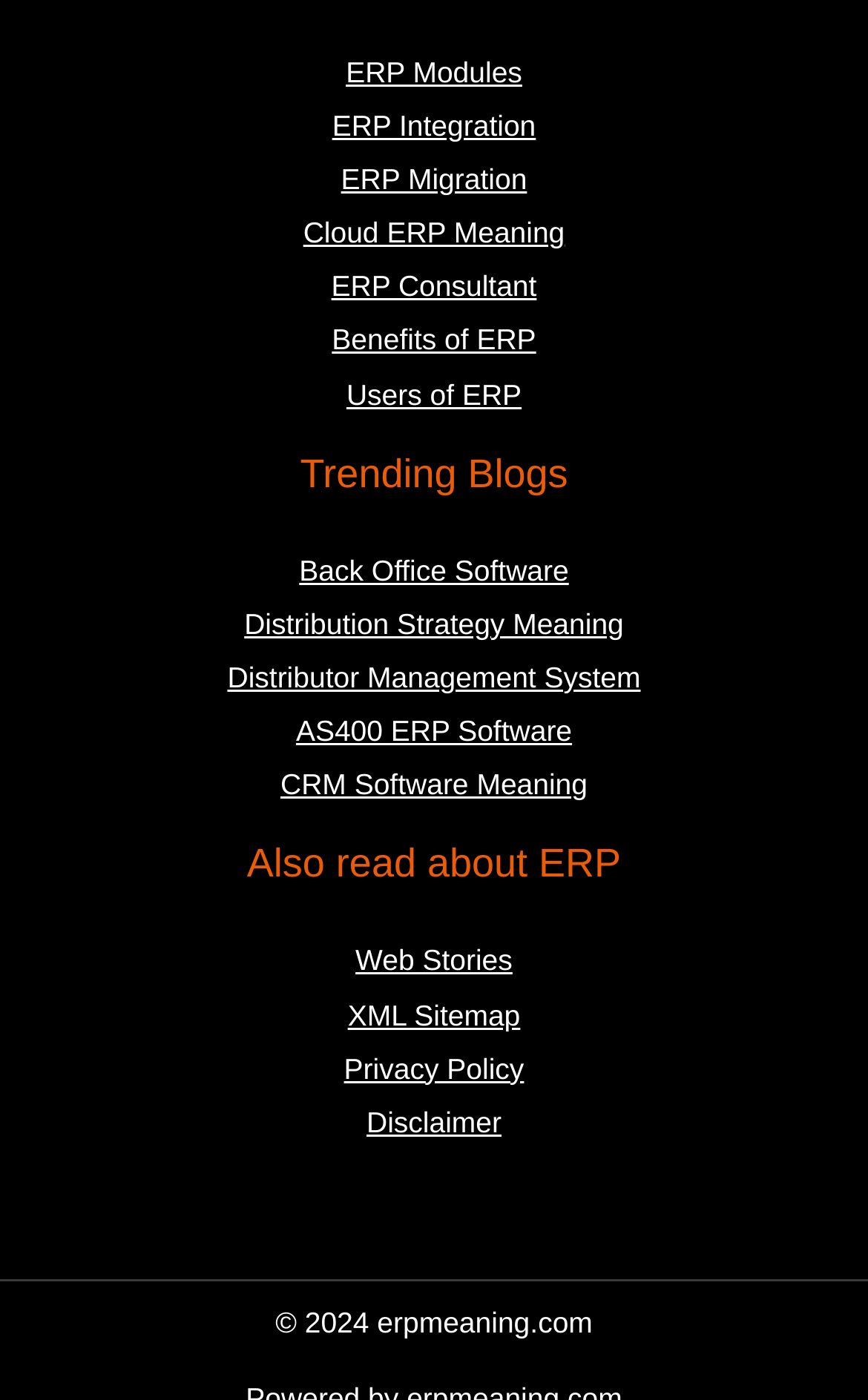Please specify the bounding box coordinates for the clickable region that will help you carry out the instruction: "Read about Benefits of ERP".

[0.382, 0.231, 0.618, 0.255]